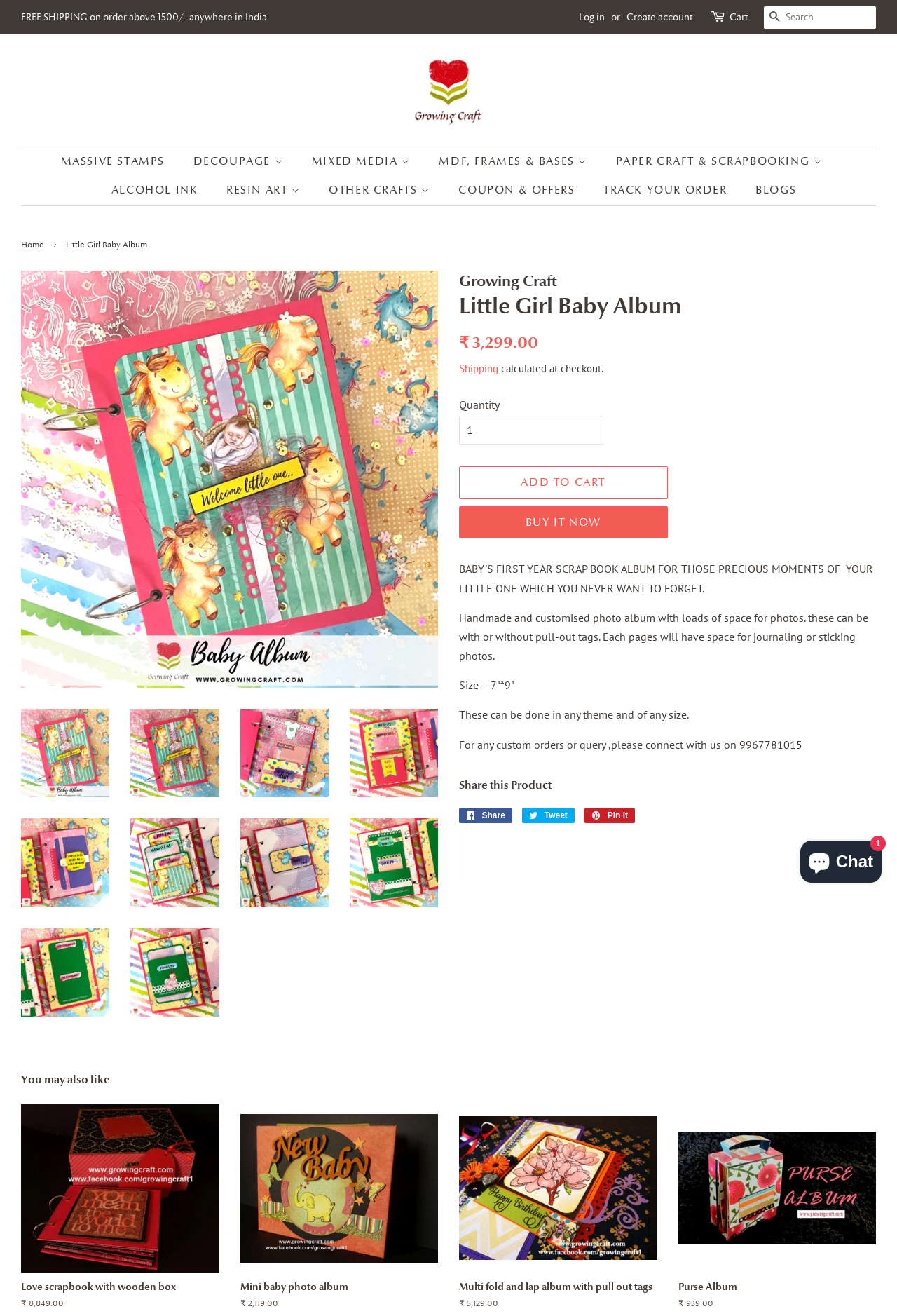With reference to the image, please provide a detailed answer to the following question: What is the 'Growing Craft' link for?

I found the answer by looking at the top navigation bar, where there is a link that says 'Growing Craft'. This suggests that the link is intended to take users to a section of the website that features products from Growing Craft, a brand or category of crafting supplies.